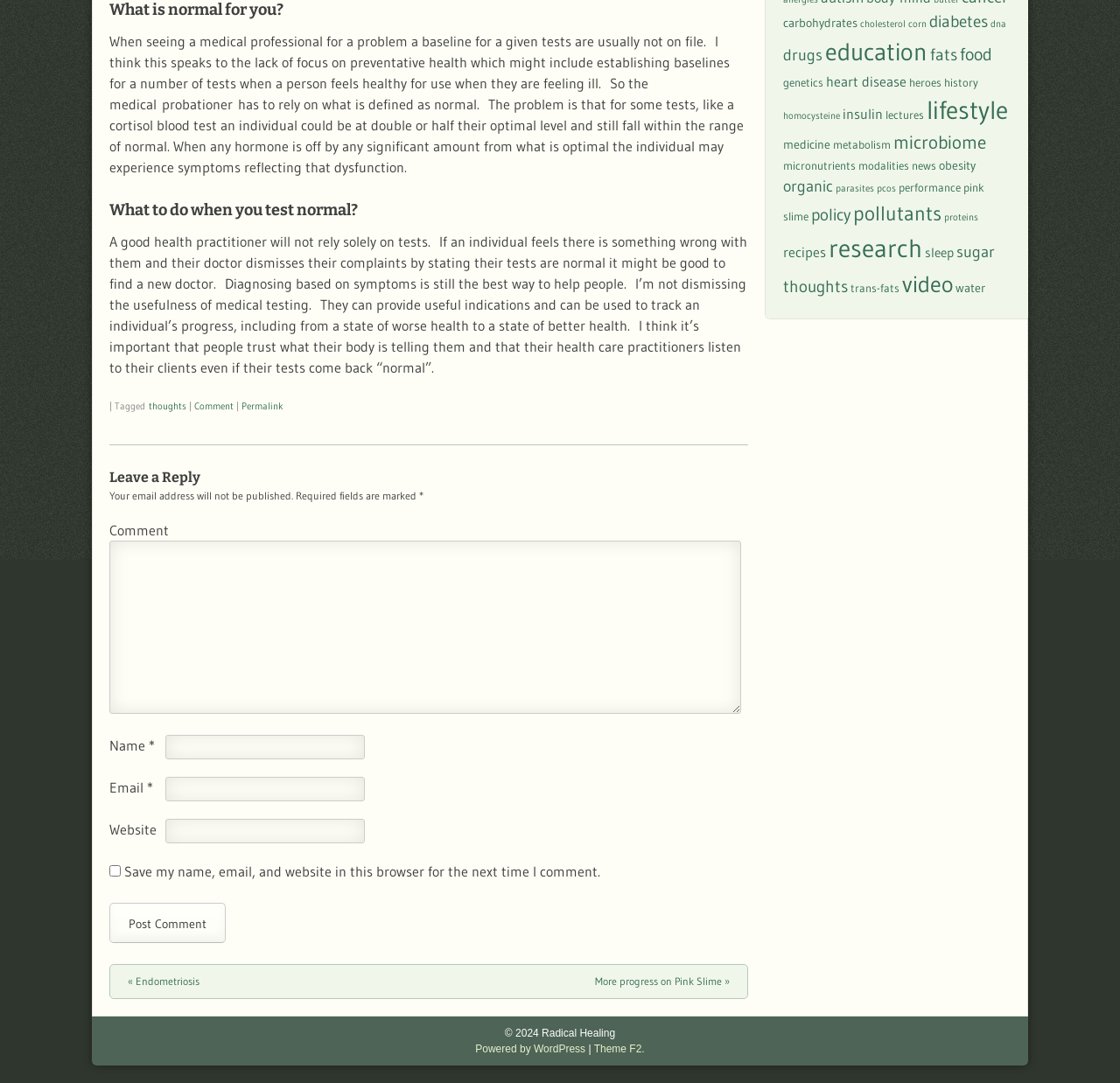Identify the bounding box for the UI element that is described as follows: "parent_node: Comment name="comment"".

[0.098, 0.499, 0.662, 0.659]